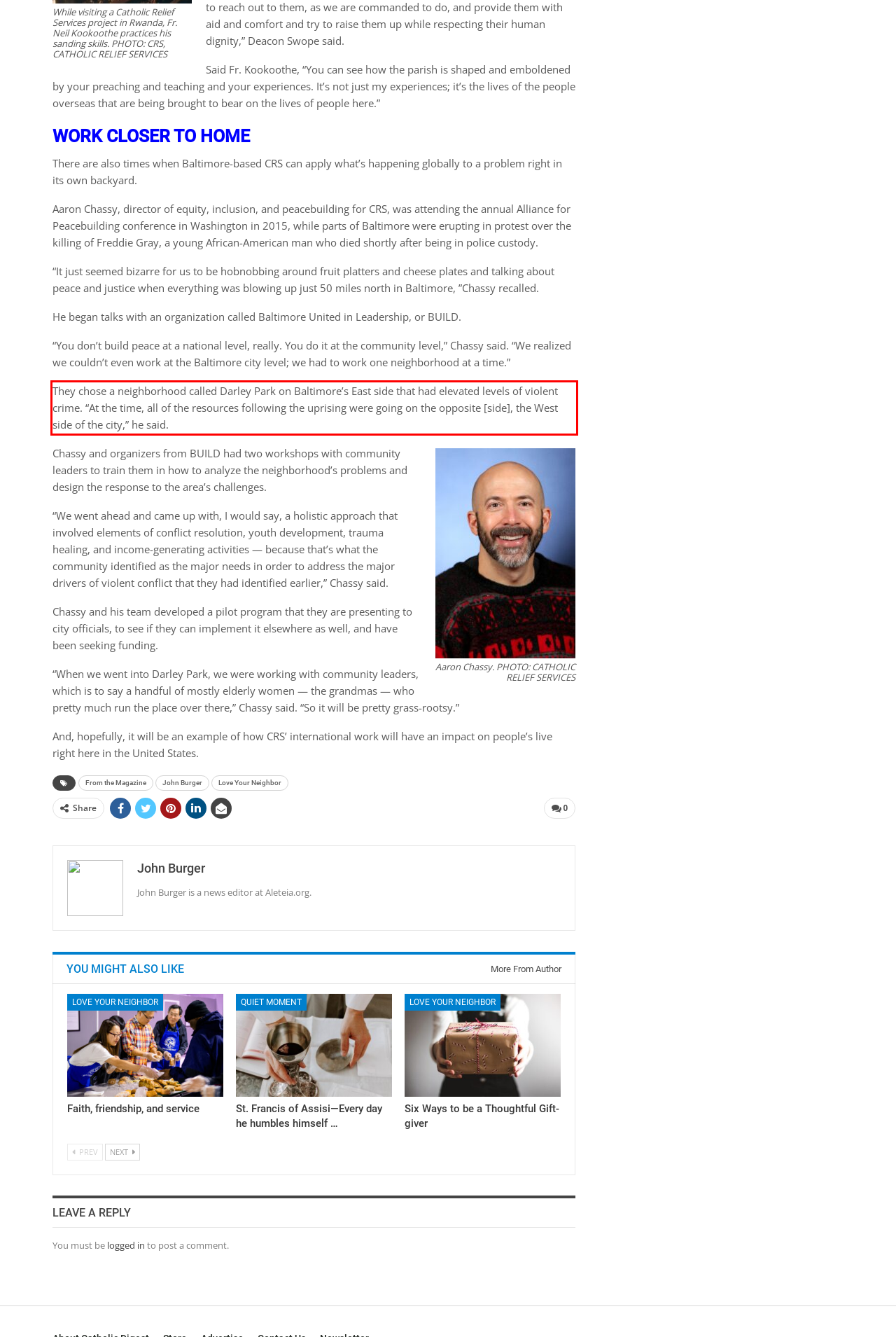You are presented with a screenshot containing a red rectangle. Extract the text found inside this red bounding box.

They chose a neighborhood called Darley Park on Baltimore’s East side that had elevated levels of violent crime. “At the time, all of the resources following the uprising were going on the opposite [side], the West side of the city,” he said.